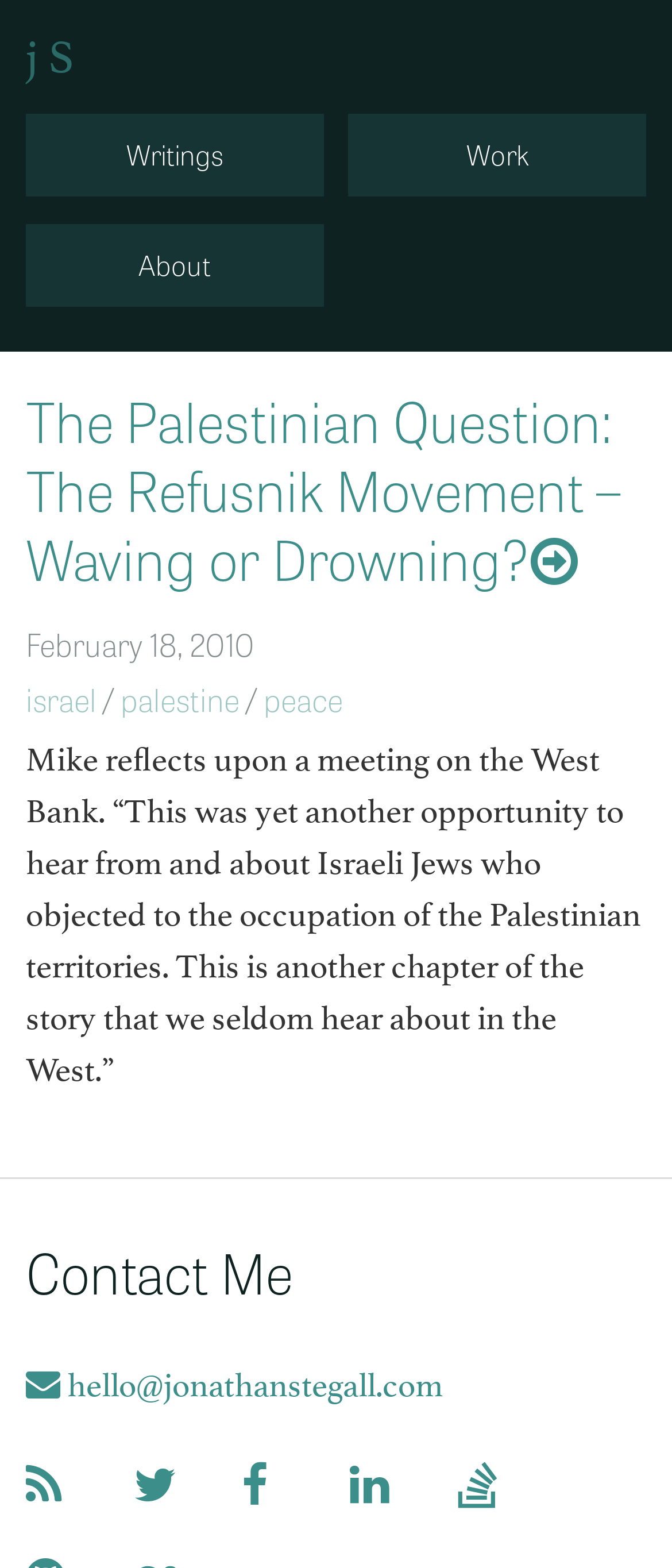How can the author be contacted?
Provide an in-depth and detailed answer to the question.

The contact information of the author can be found in the link element with the text 'hello@jonathanstegall.com', which is located in the 'Contact Me' section at the bottom of the webpage.